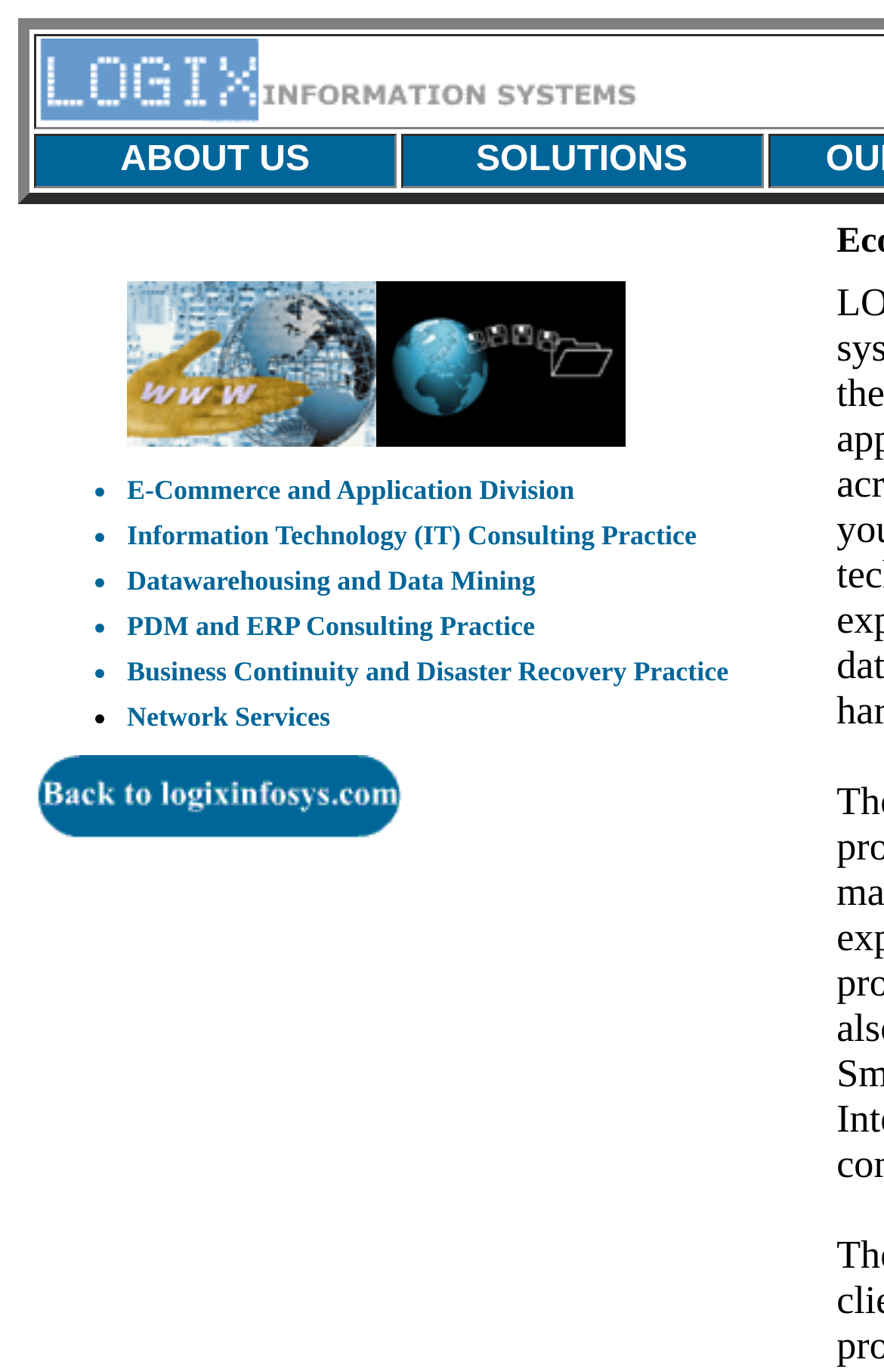Please identify the bounding box coordinates for the region that you need to click to follow this instruction: "visit solutions page".

[0.453, 0.098, 0.863, 0.137]